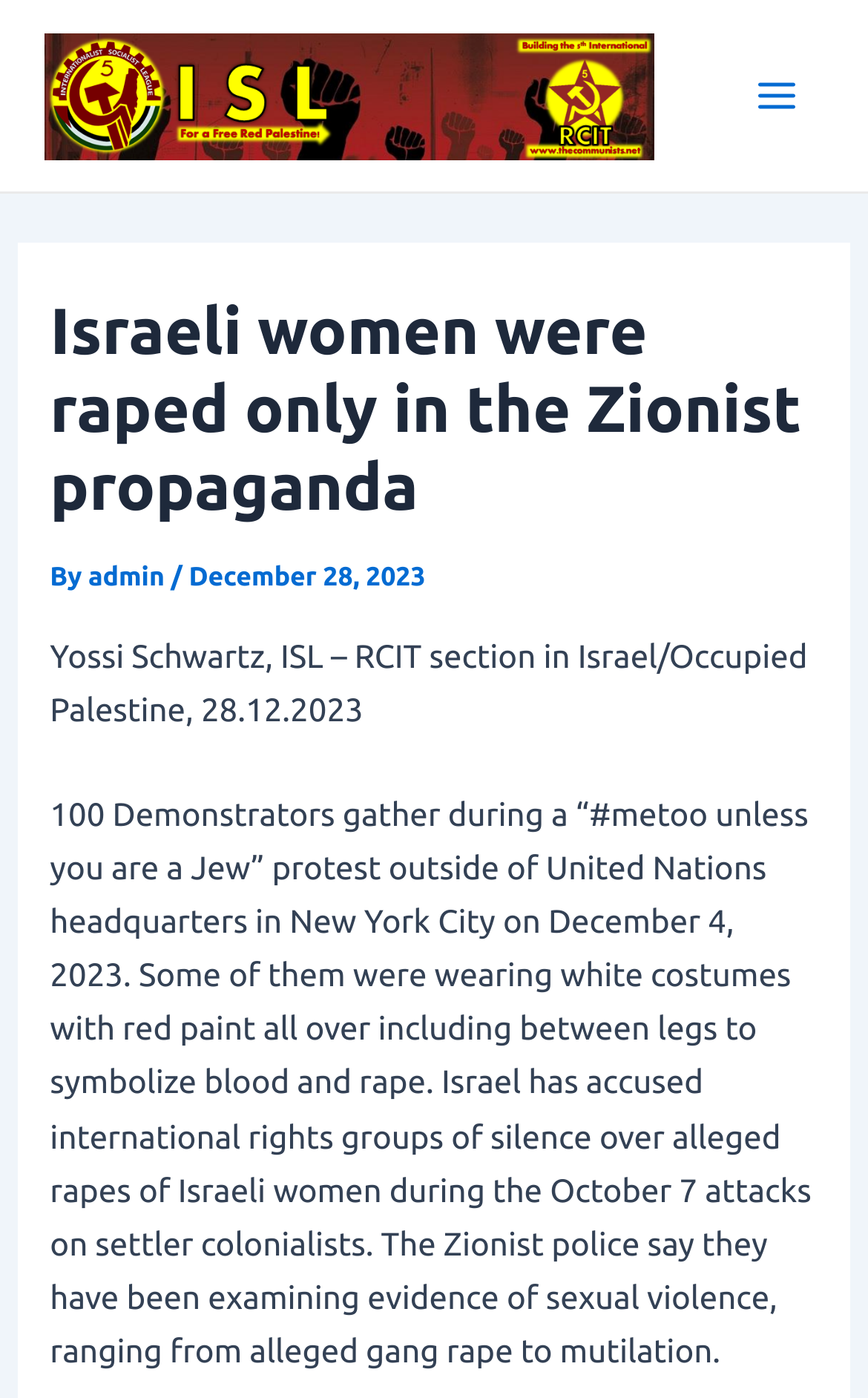Given the description "Main Menu", provide the bounding box coordinates of the corresponding UI element.

[0.841, 0.035, 0.949, 0.102]